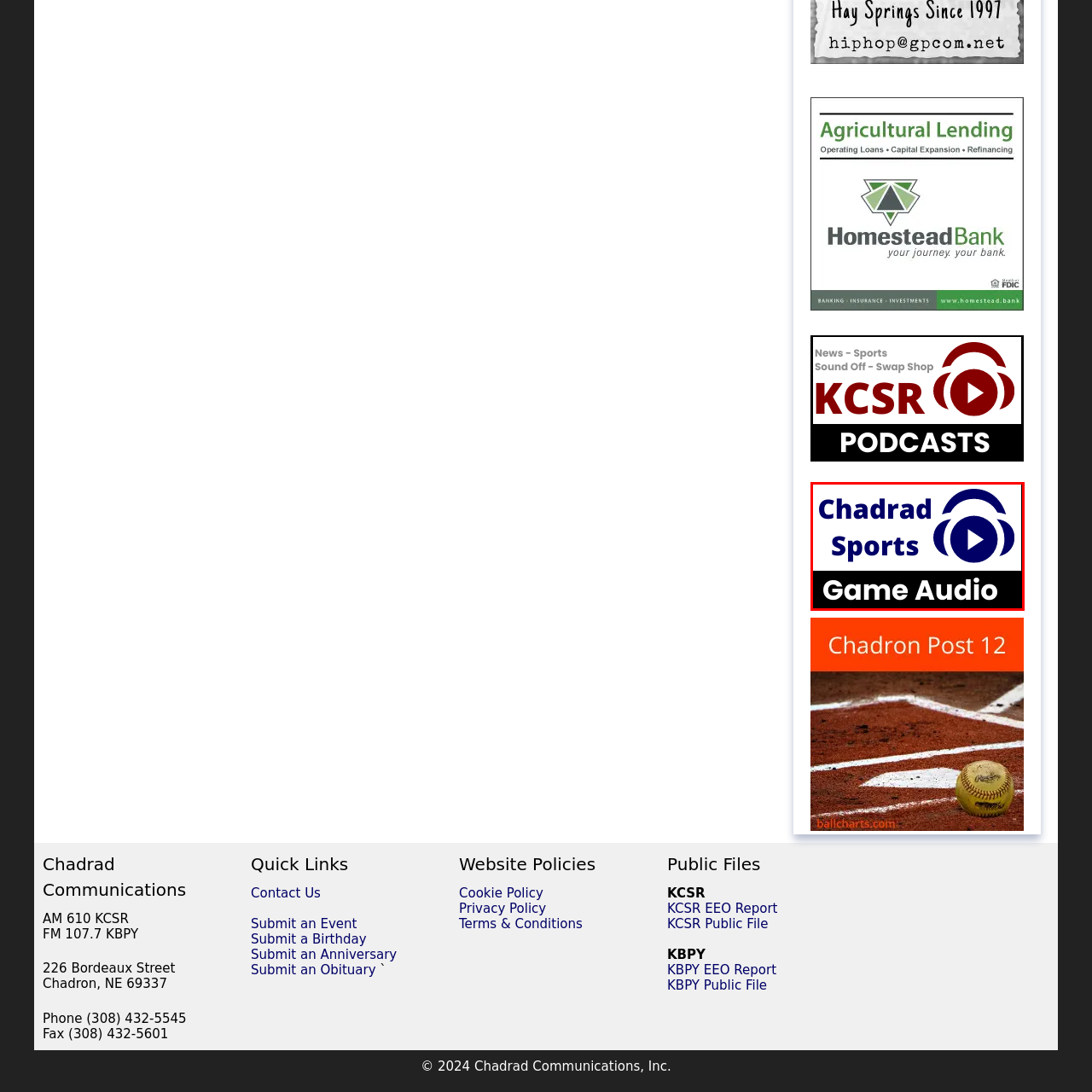Direct your attention to the zone enclosed by the orange box, What is the design aesthetic of the graphic? 
Give your response in a single word or phrase.

Modern